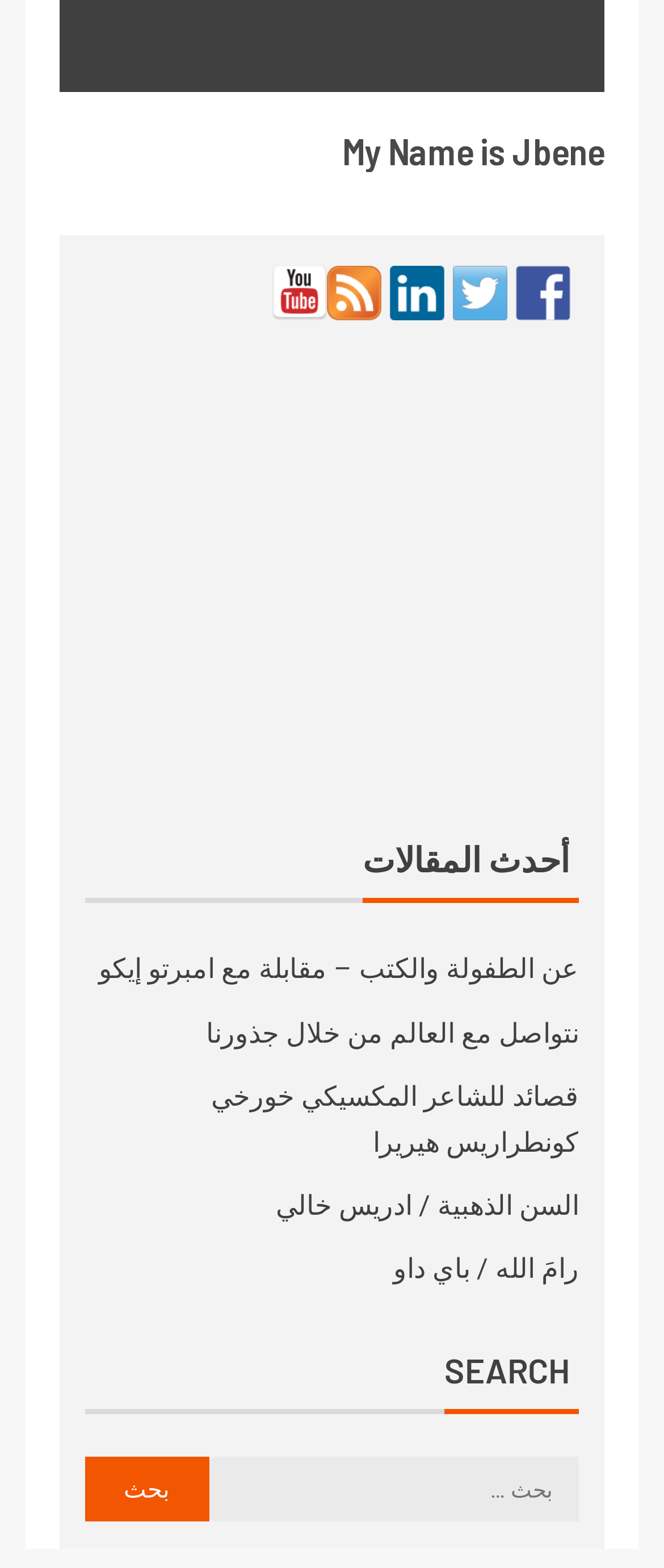Pinpoint the bounding box coordinates of the element that must be clicked to accomplish the following instruction: "View the youtube channel". The coordinates should be in the format of four float numbers between 0 and 1, i.e., [left, top, right, bottom].

[0.41, 0.169, 0.492, 0.204]